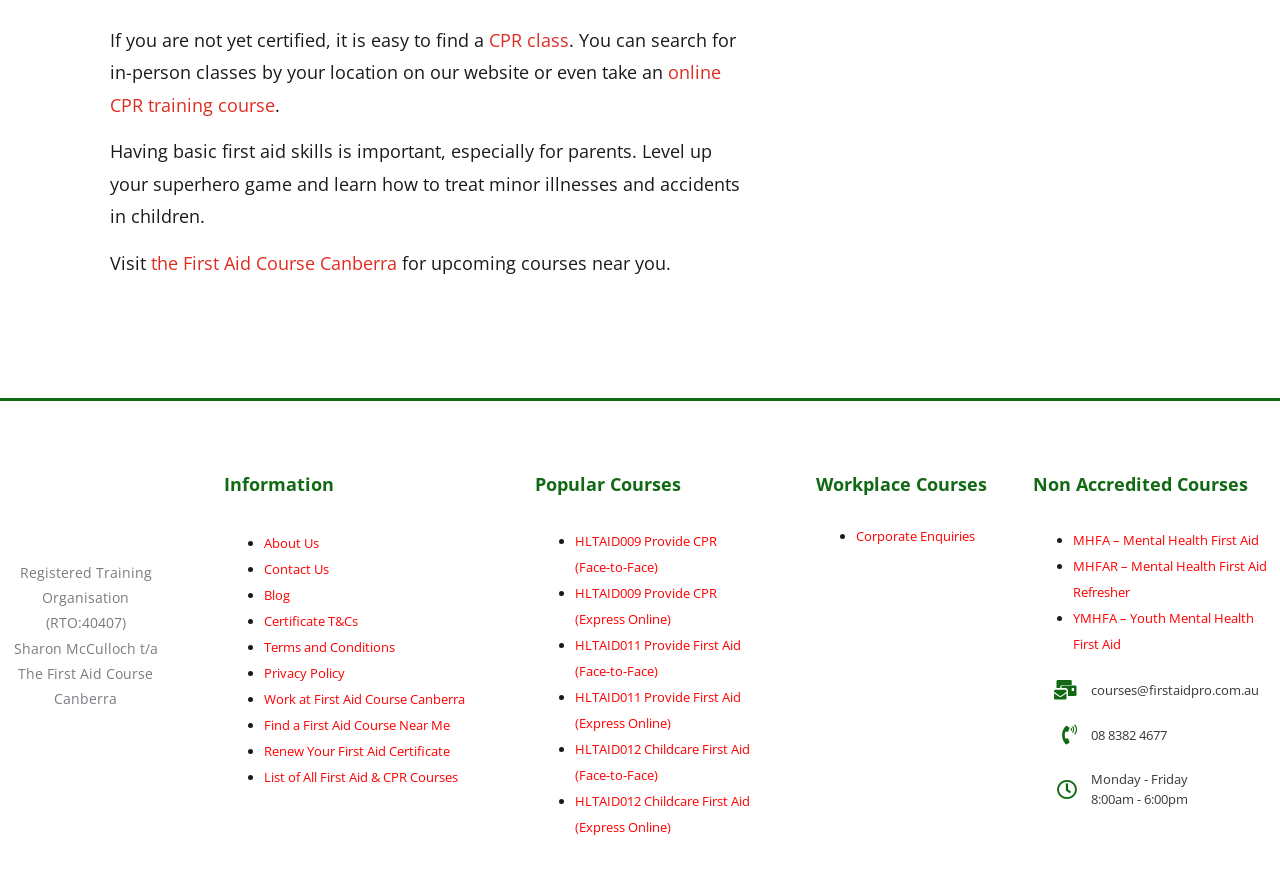What is the contact email address of the organization?
From the details in the image, answer the question comprehensively.

The contact email address is mentioned in the static text 'courses@firstaidpro.com.au' at the bottom of the webpage.